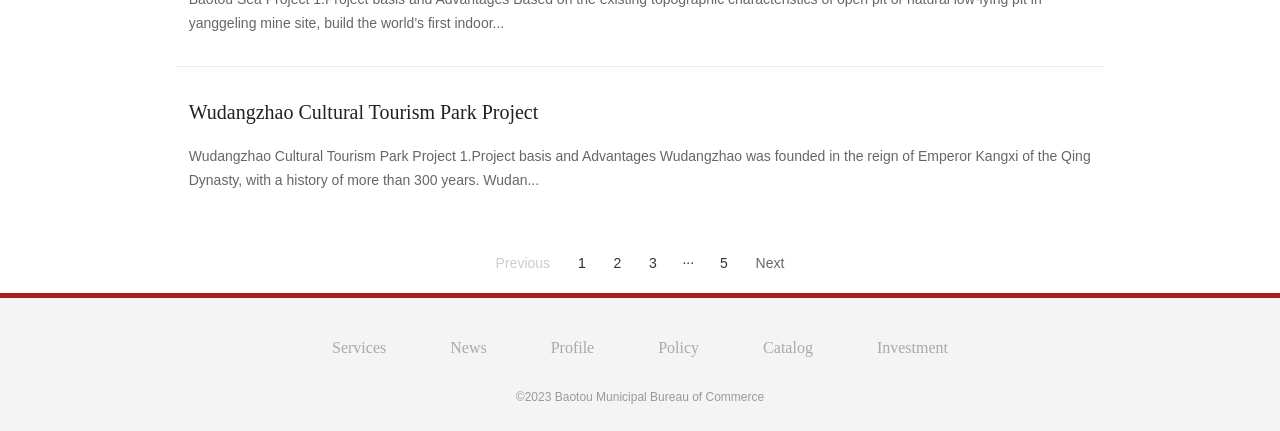Pinpoint the bounding box coordinates of the element that must be clicked to accomplish the following instruction: "Read the 'News' section". The coordinates should be in the format of four float numbers between 0 and 1, i.e., [left, top, right, bottom].

[0.352, 0.786, 0.38, 0.825]